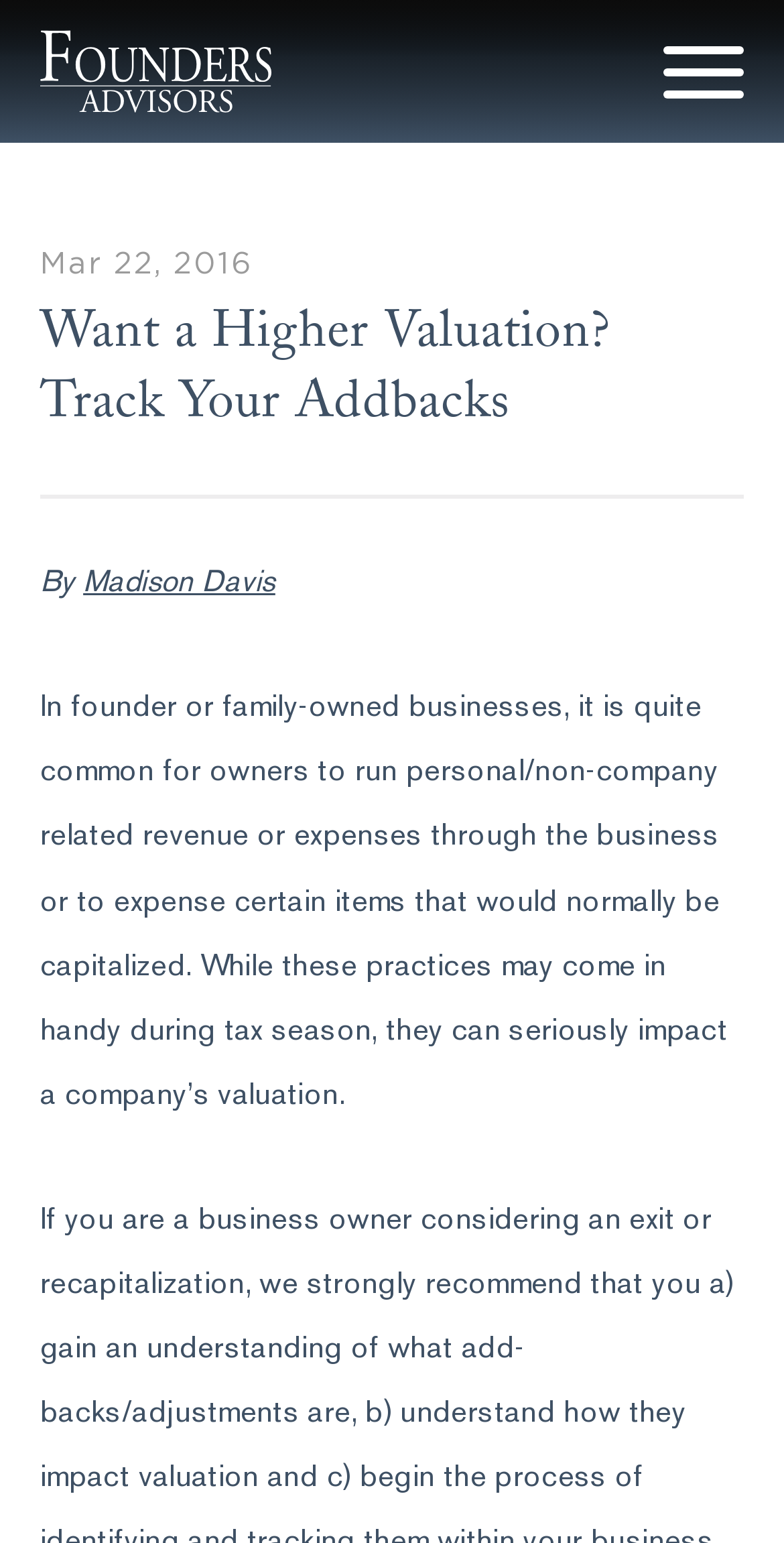What type of businesses is the article referring to?
Make sure to answer the question with a detailed and comprehensive explanation.

I found this information by reading the first paragraph of the article, which specifically mentions 'founder or family-owned businesses'.